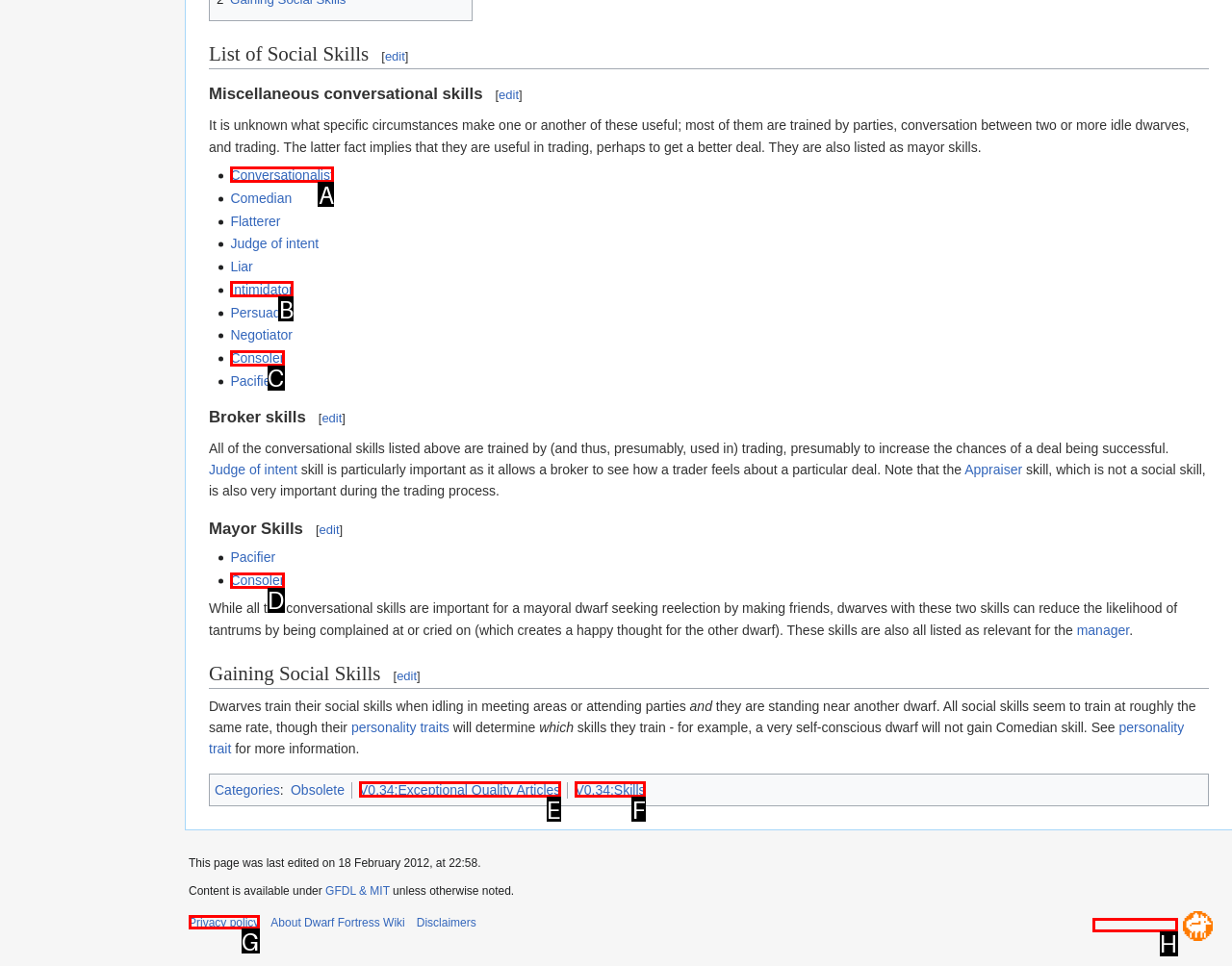Find the HTML element that suits the description: Privacy policy
Indicate your answer with the letter of the matching option from the choices provided.

G